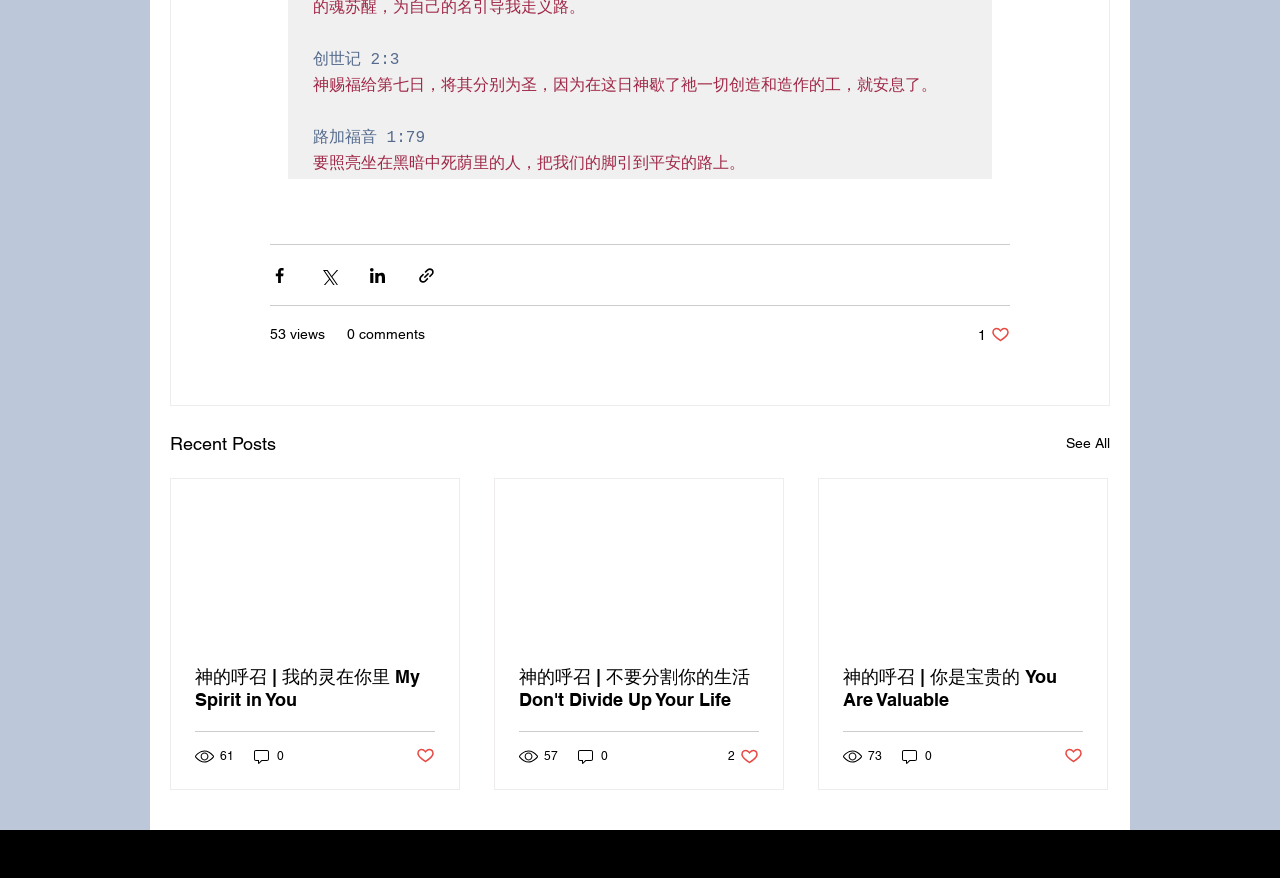Find the bounding box coordinates of the element you need to click on to perform this action: 'Share via Facebook'. The coordinates should be represented by four float values between 0 and 1, in the format [left, top, right, bottom].

[0.211, 0.302, 0.226, 0.324]